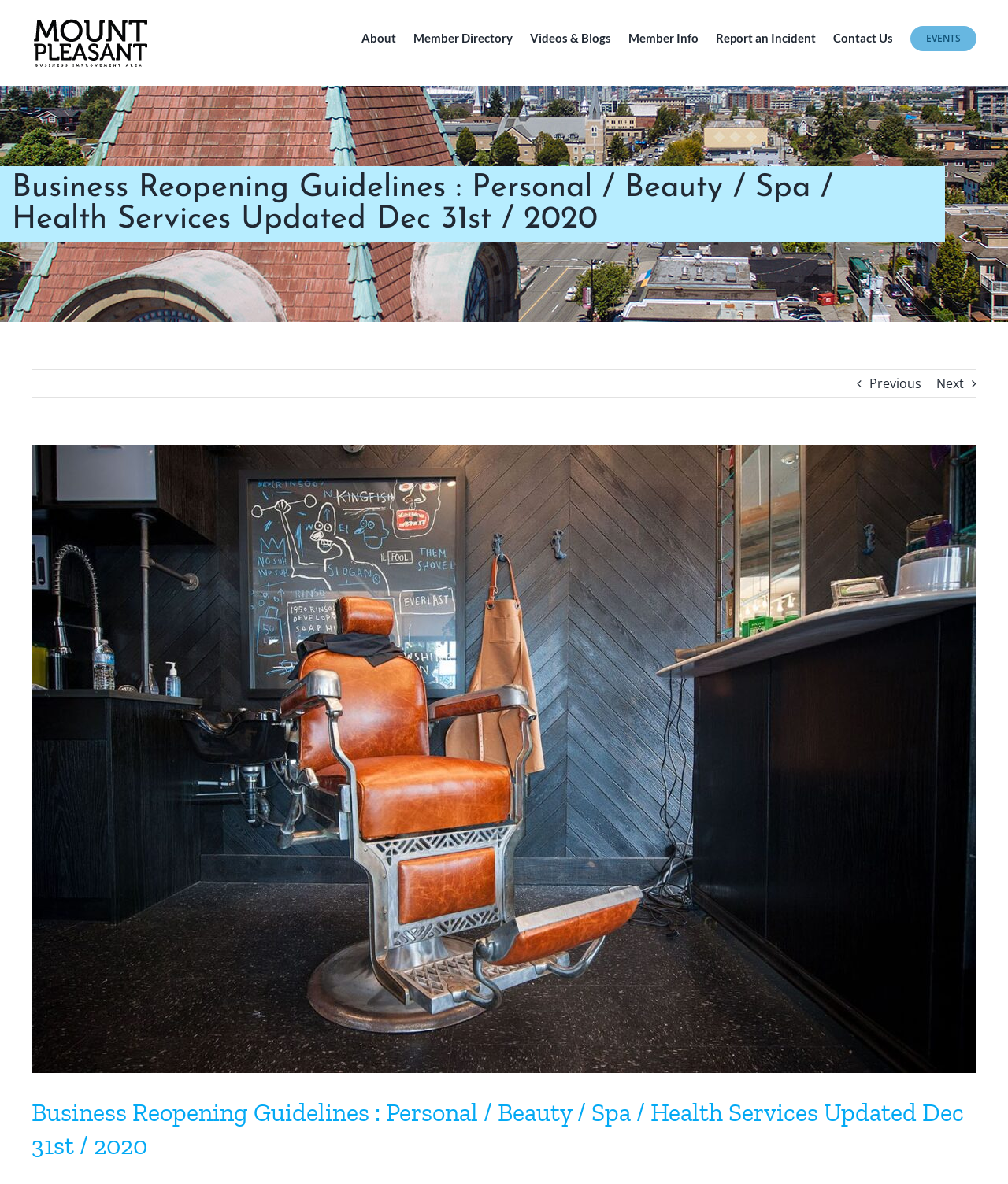Articulate a complete and detailed caption of the webpage elements.

The webpage appears to be a guidelines page for business reopening, specifically focused on personal, beauty, spa, and health services. At the top left corner, there is a Mount Pleasant logo, which is a clickable link. 

Below the logo, there is a main menu navigation bar that spans across the top of the page, containing links to various sections such as "About", "Member Directory", "Videos & Blogs", "Member Info", "Report an Incident", "Contact Us", and "EVENTS". 

The page title bar is situated below the navigation bar, featuring a large heading that reads "Business Reopening Guidelines : Personal / Beauty / Spa / Health Services Updated Dec 31st / 2020". This heading is centered and takes up most of the width of the page. 

On the right side of the page title bar, there are two links, "Previous" and "Next", which are likely used for pagination. Below these links, there is a large section that takes up most of the page's content area. This section contains a link to "Barberco_main-25" and a static text "View Larger Image", suggesting that there is an image related to barber services. 

At the very bottom of the page, there is a "Go to Top" link, which allows users to quickly navigate back to the top of the page.